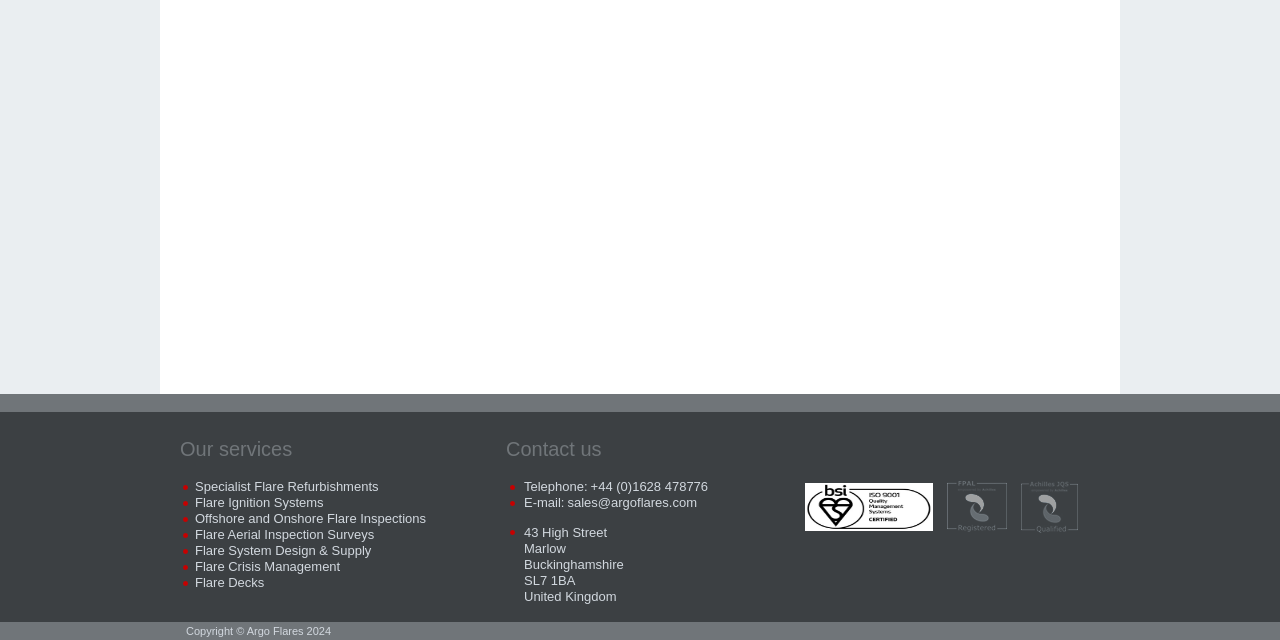Determine the bounding box coordinates for the HTML element mentioned in the following description: "Specialist Flare Refurbishments". The coordinates should be a list of four floats ranging from 0 to 1, represented as [left, top, right, bottom].

[0.152, 0.748, 0.296, 0.772]